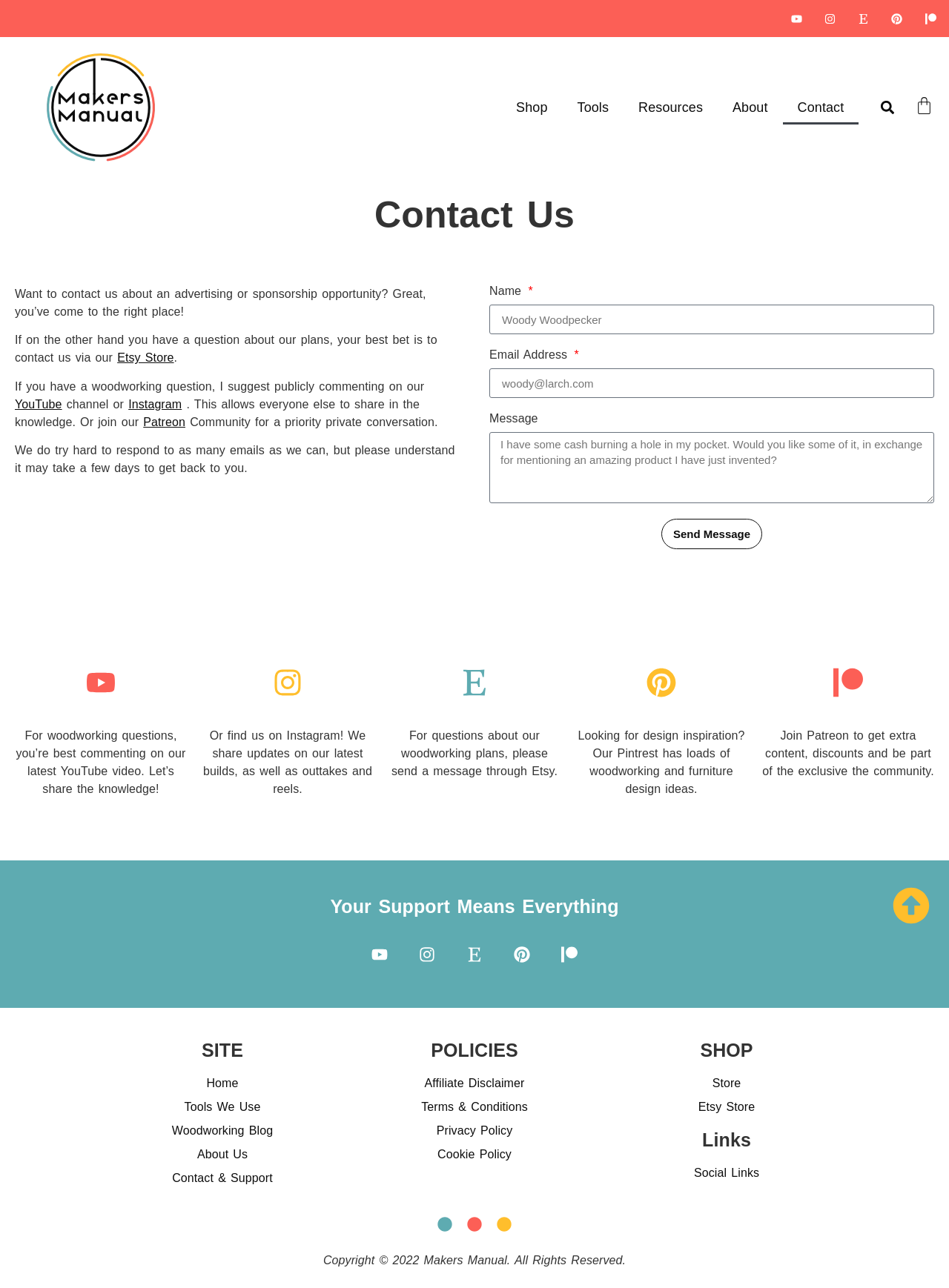Utilize the details in the image to give a detailed response to the question: Is there a search function available on this webpage?

A search function is available on this webpage, located near the top of the page, which allows users to search for specific content or topics related to woodworking and furniture design.